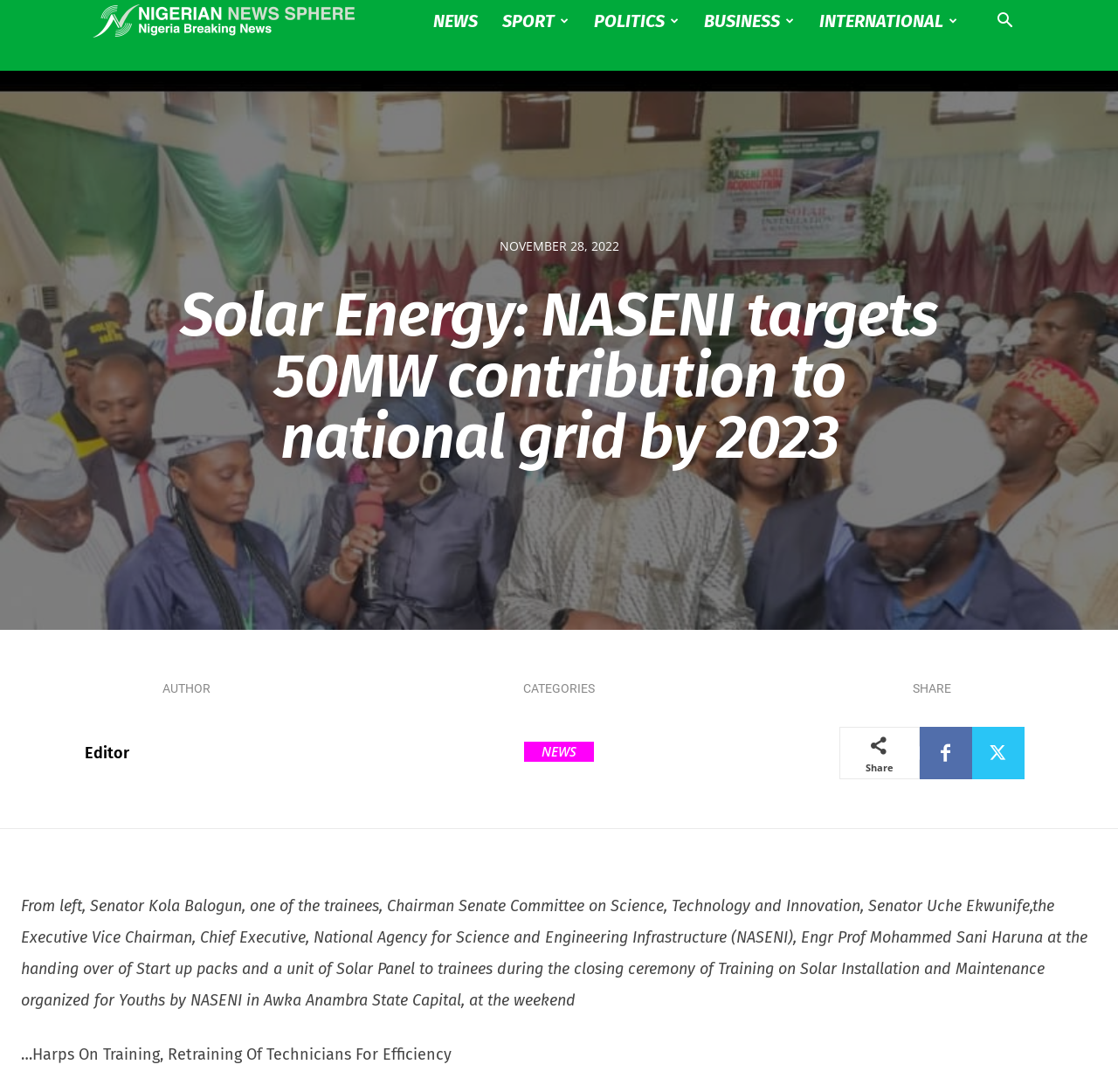Please provide the bounding box coordinates in the format (top-left x, top-left y, bottom-right x, bottom-right y). Remember, all values are floating point numbers between 0 and 1. What is the bounding box coordinate of the region described as: parent_node: Editor title="Editor"

[0.019, 0.67, 0.073, 0.71]